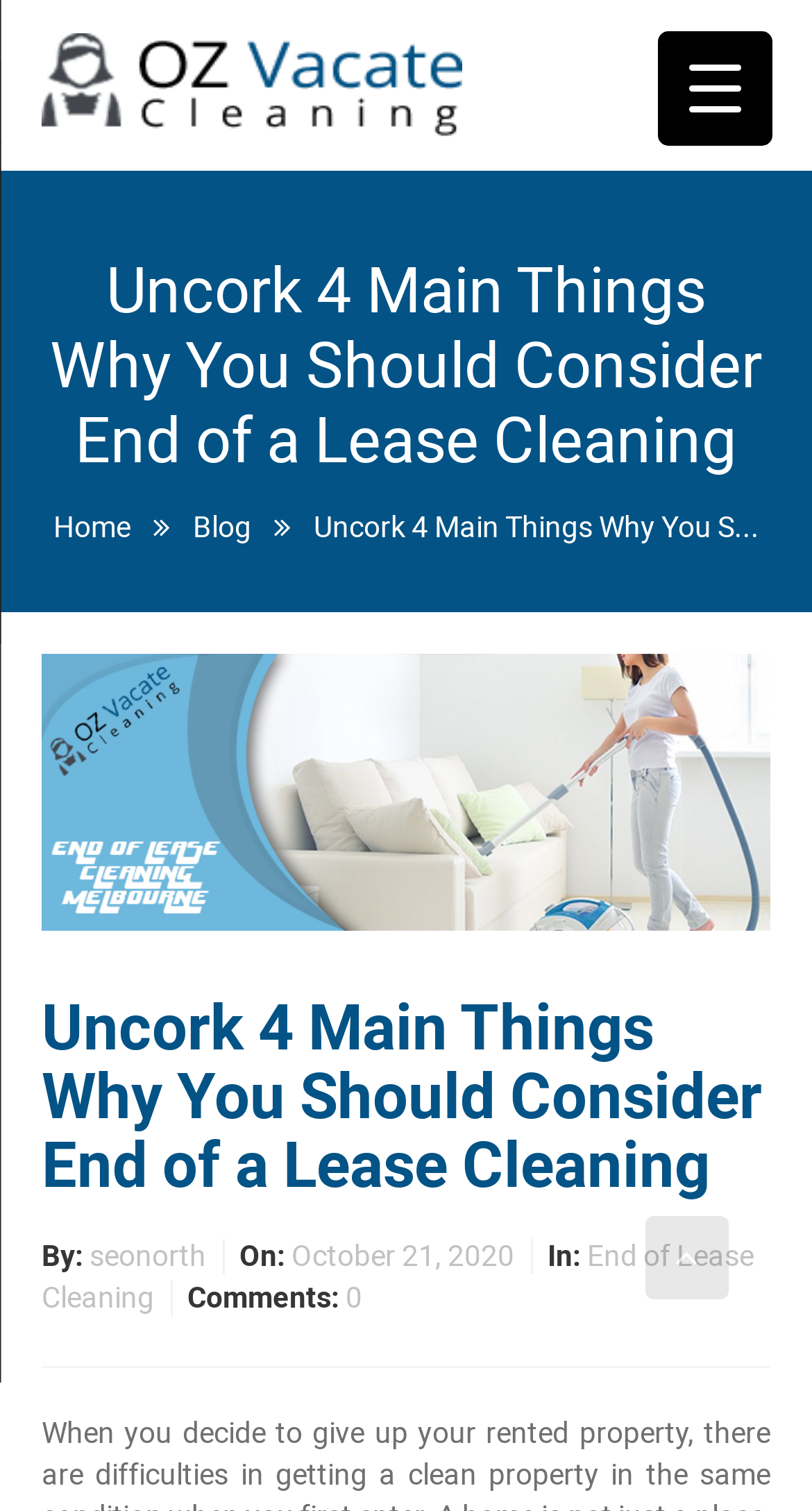Pinpoint the bounding box coordinates of the area that should be clicked to complete the following instruction: "learn about End of Lease cleaning in Melbourne". The coordinates must be given as four float numbers between 0 and 1, i.e., [left, top, right, bottom].

[0.051, 0.512, 0.949, 0.535]